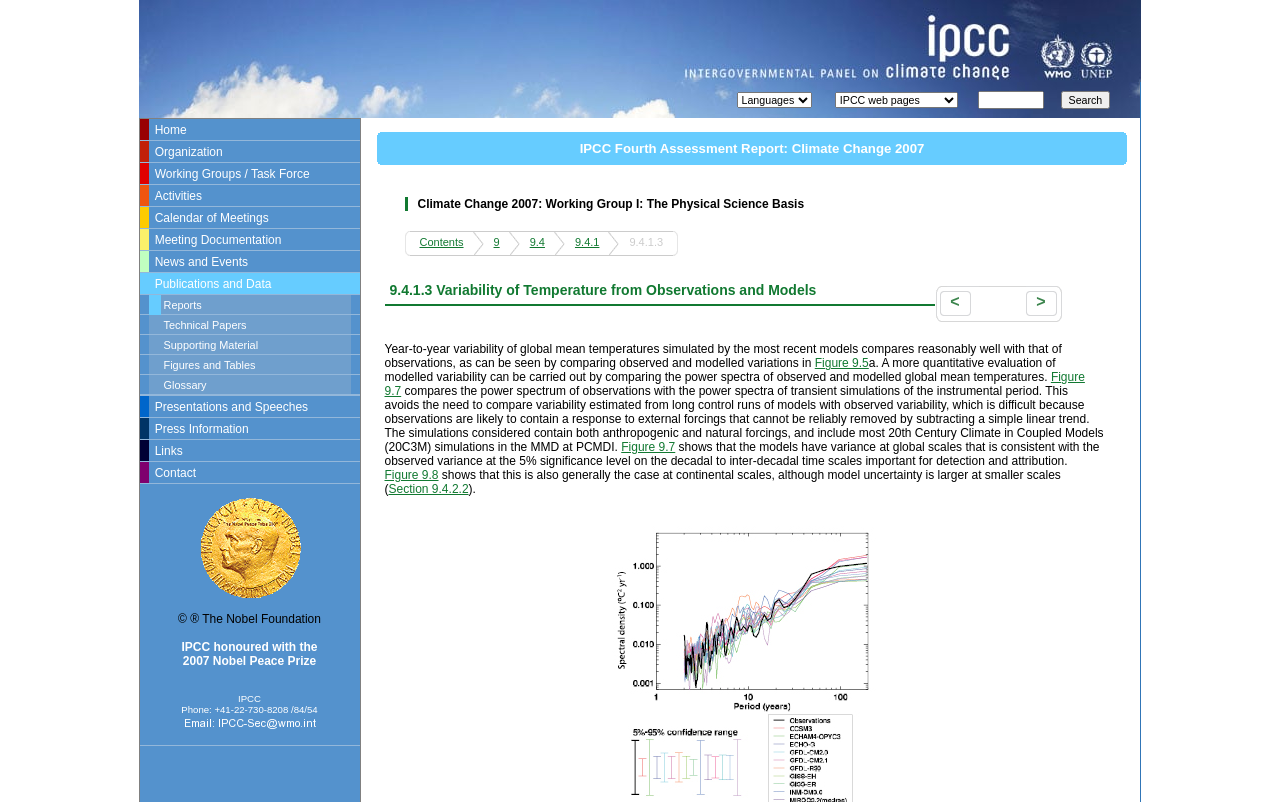Identify the bounding box coordinates of the region I need to click to complete this instruction: "Go to the home page".

[0.118, 0.153, 0.146, 0.17]